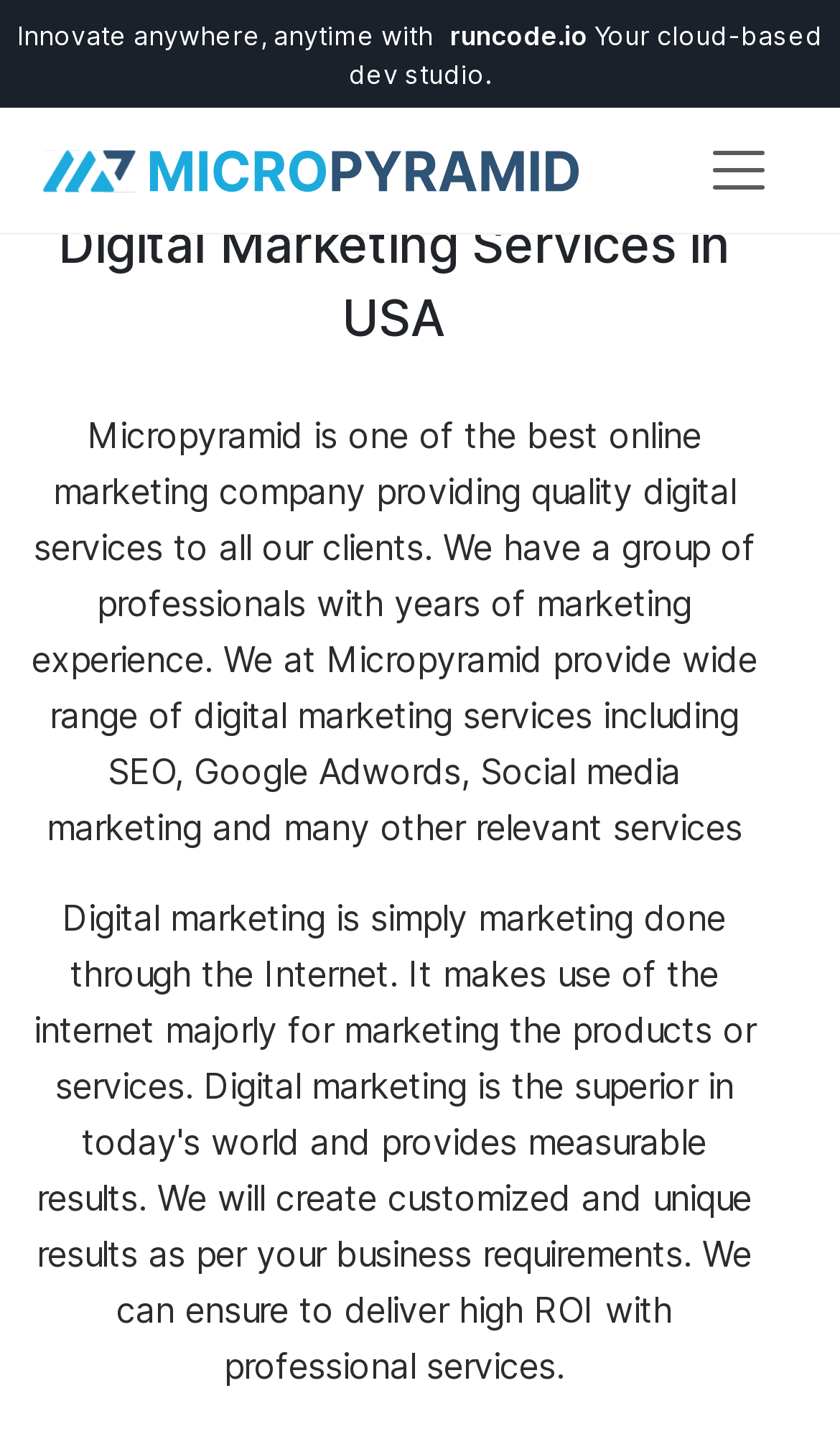Provide the bounding box coordinates in the format (top-left x, top-left y, bottom-right x, bottom-right y). All values are floating point numbers between 0 and 1. Determine the bounding box coordinate of the UI element described as: alt="MicroPyramid Logo"

[0.051, 0.087, 0.692, 0.149]